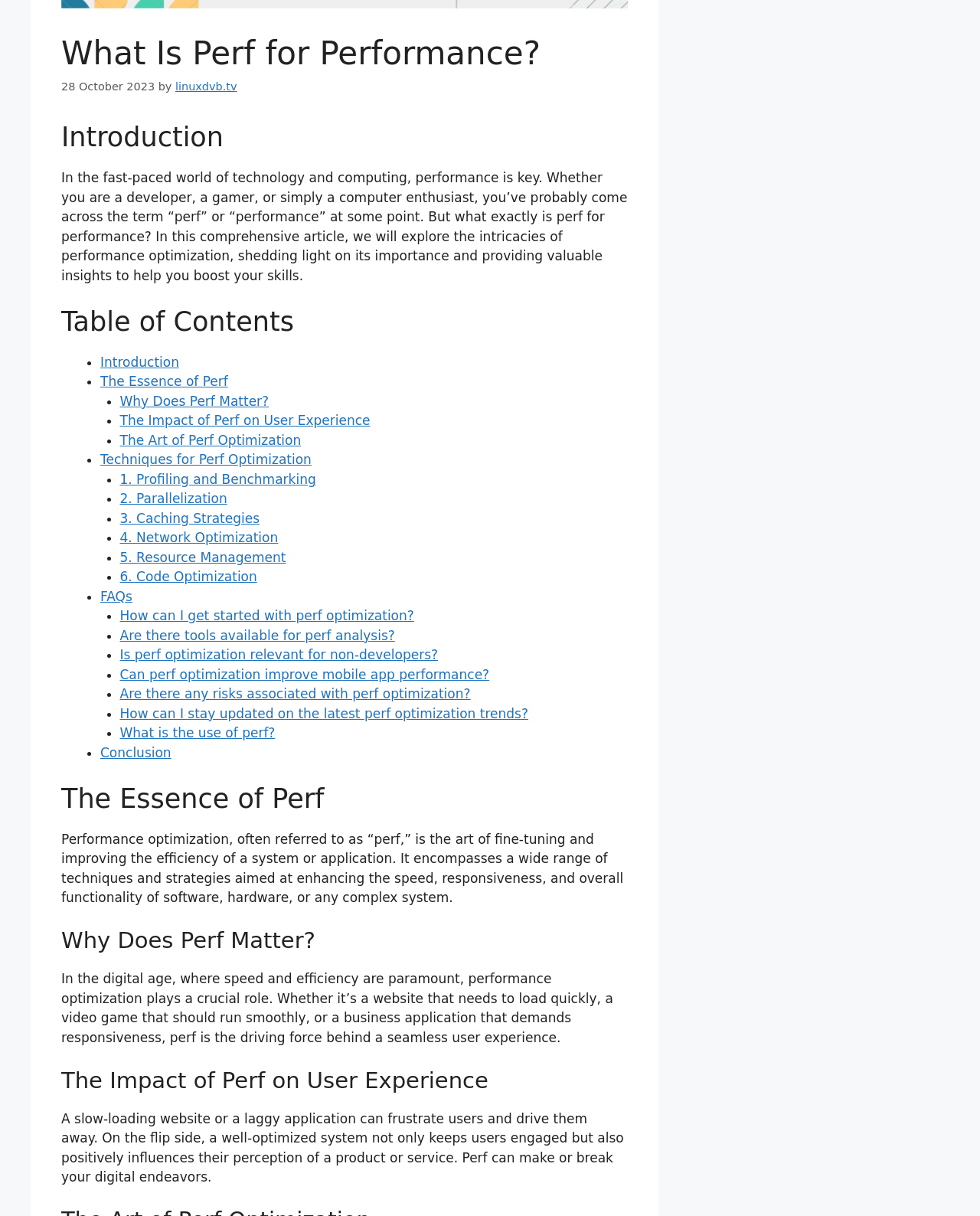Please predict the bounding box coordinates (top-left x, top-left y, bottom-right x, bottom-right y) for the UI element in the screenshot that fits the description: The Art of Perf Optimization

[0.122, 0.356, 0.307, 0.368]